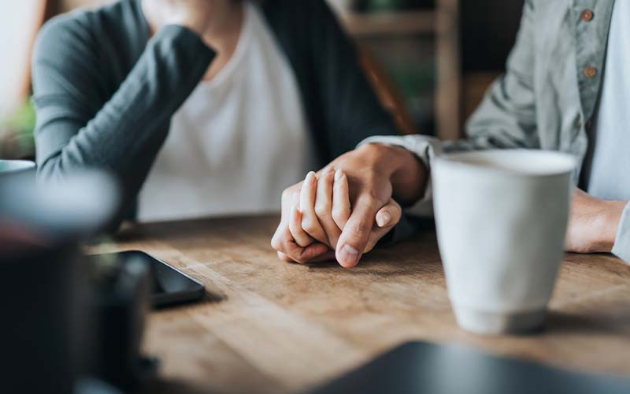Can you give a comprehensive explanation to the question given the content of the image?
What is suggested by the subtle greenery?

The caption states that the subtle greenery in the background suggests a 'warm, inviting atmosphere', which directly answers this question.